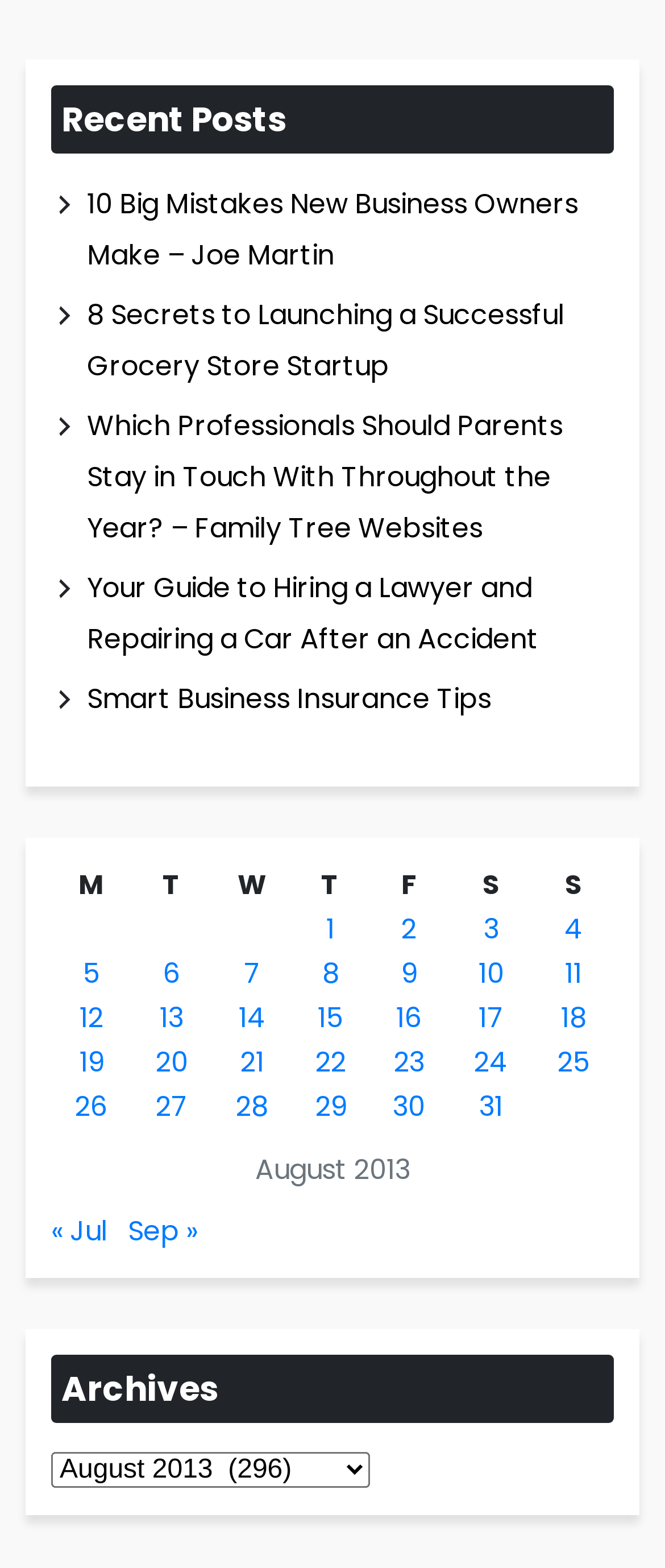Provide a one-word or short-phrase answer to the question:
How many days are there in the table?

31